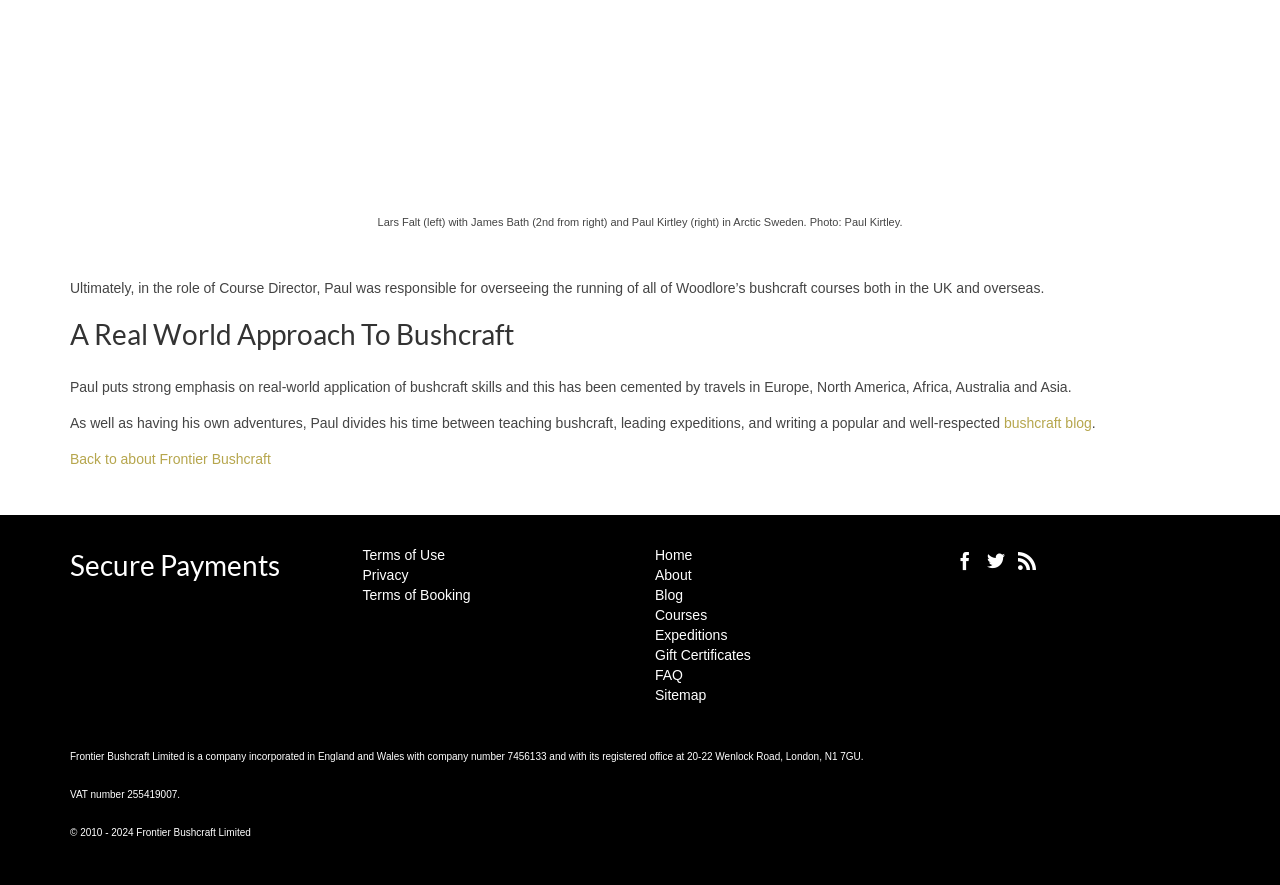Identify the bounding box coordinates of the region that should be clicked to execute the following instruction: "Contact CitizenWill".

None